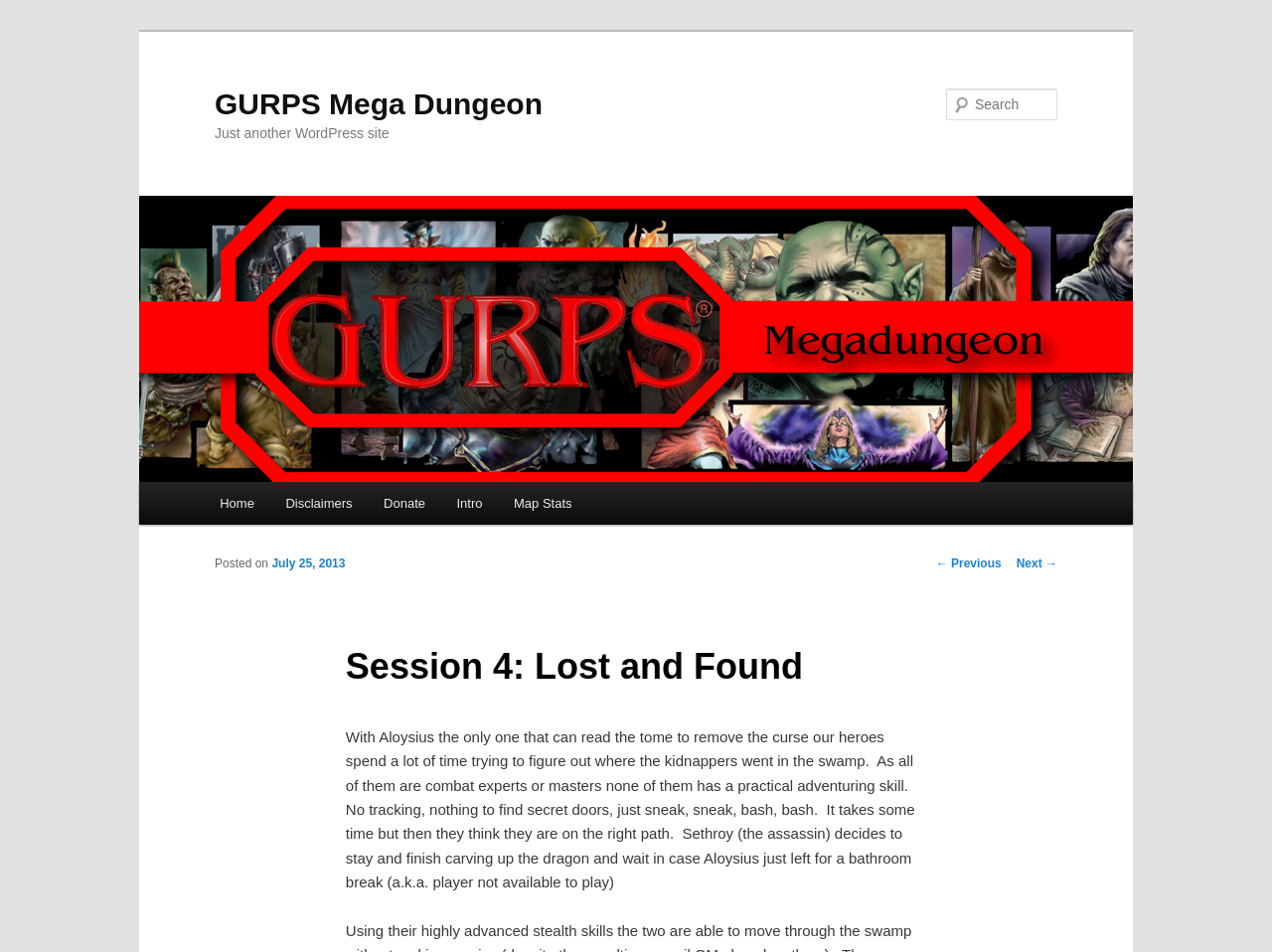Can you specify the bounding box coordinates for the region that should be clicked to fulfill this instruction: "Subscribe to THEM Anime Reviews".

None